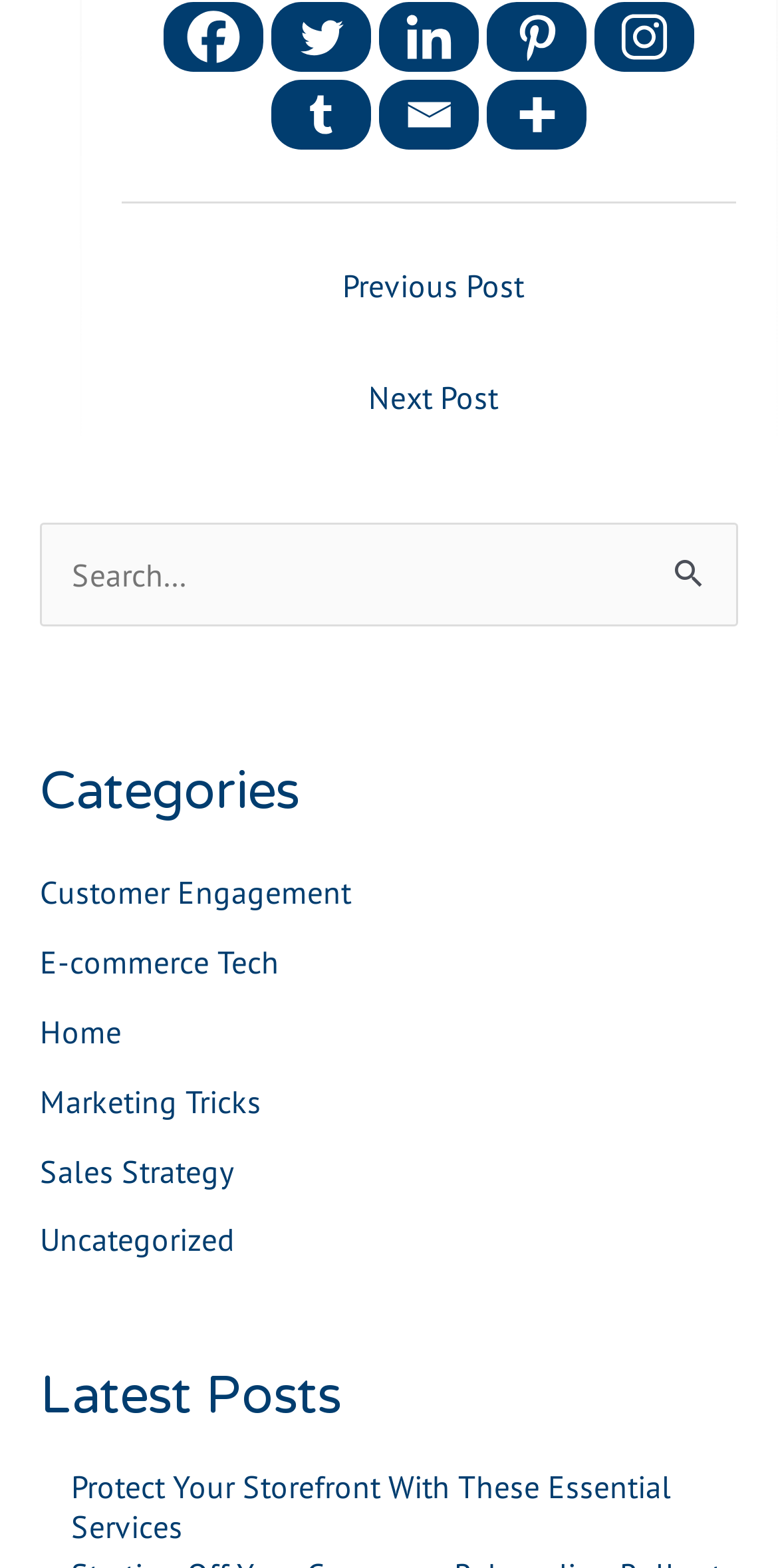Identify the bounding box coordinates for the element you need to click to achieve the following task: "Explore Customer Engagement category". The coordinates must be four float values ranging from 0 to 1, formatted as [left, top, right, bottom].

[0.051, 0.556, 0.451, 0.581]